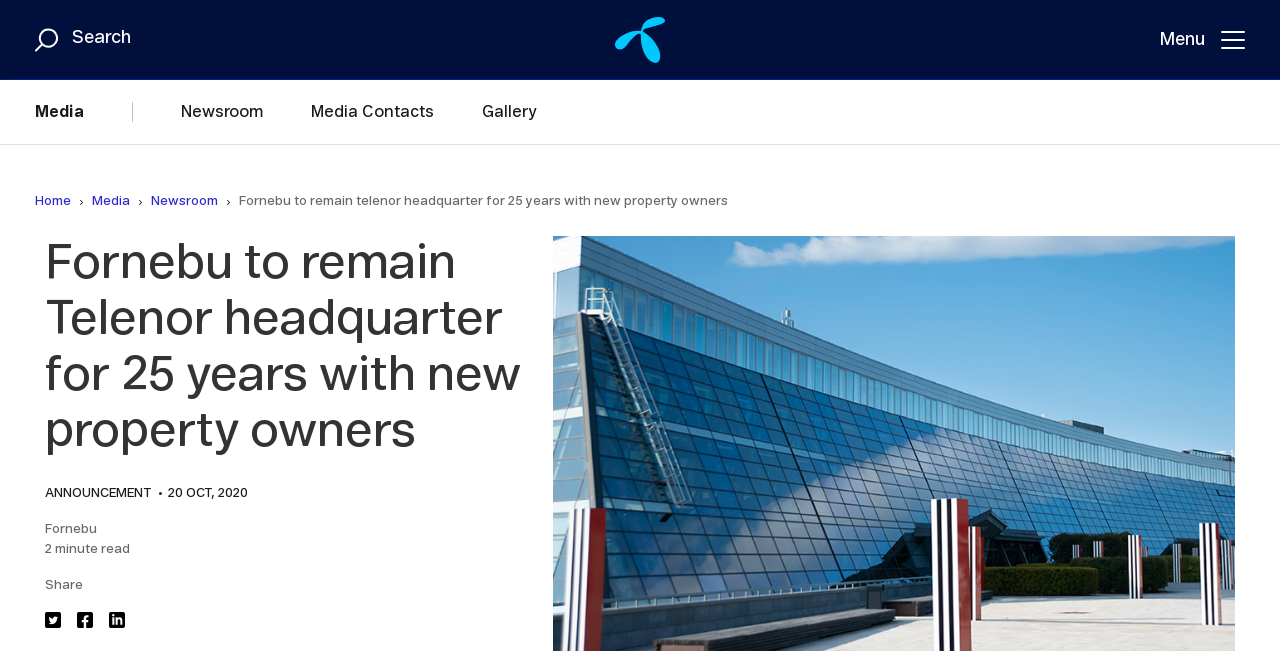What is the name of the company selling its headquarter office building?
Using the information presented in the image, please offer a detailed response to the question.

Based on the webpage content, I can see that the company selling its headquarter office building is Telenor, as mentioned in the heading 'Fornebu to remain Telenor headquarter for 25 years with new property owners'.